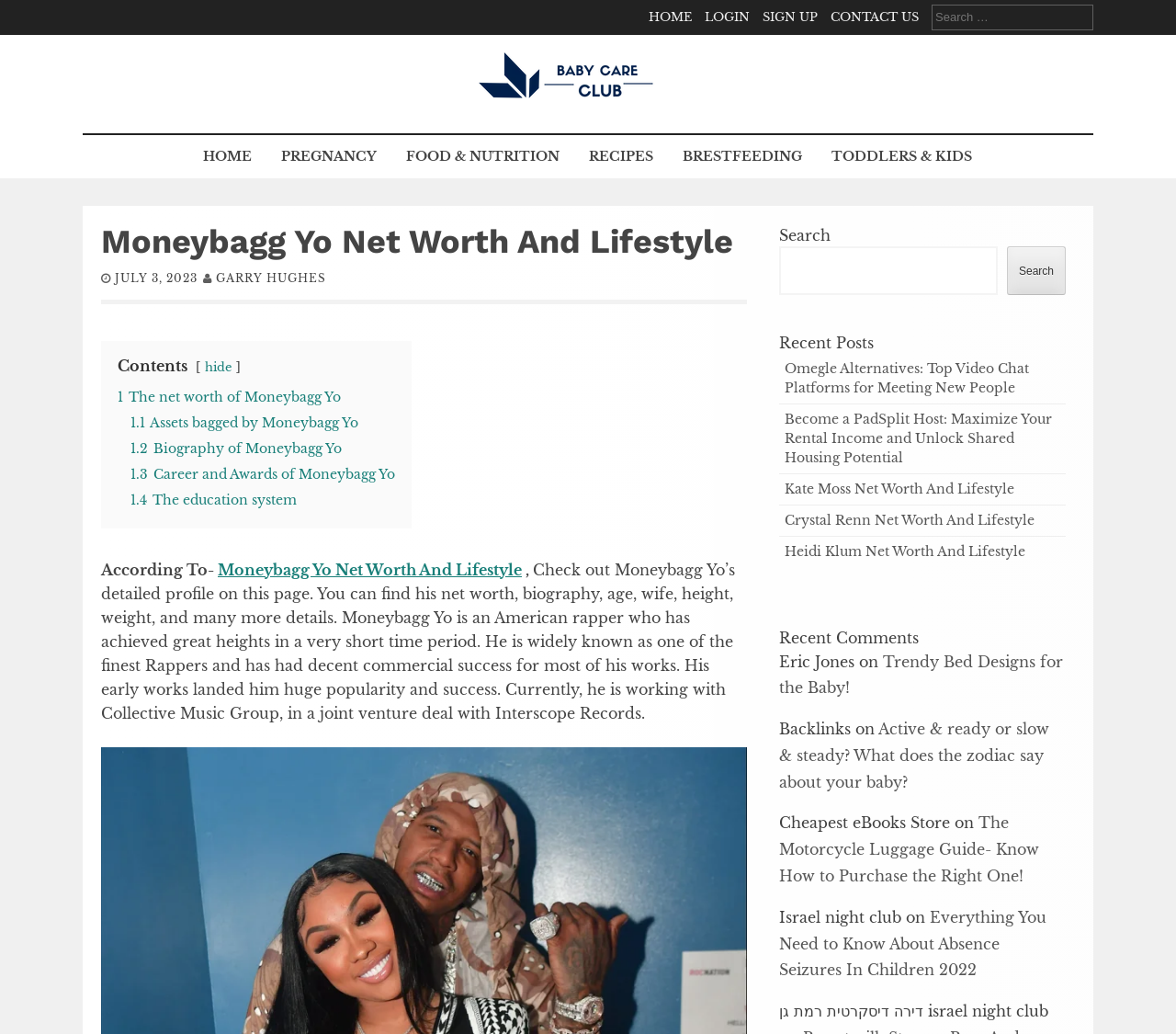Use one word or a short phrase to answer the question provided: 
What is the name of the American rapper?

Moneybagg Yo